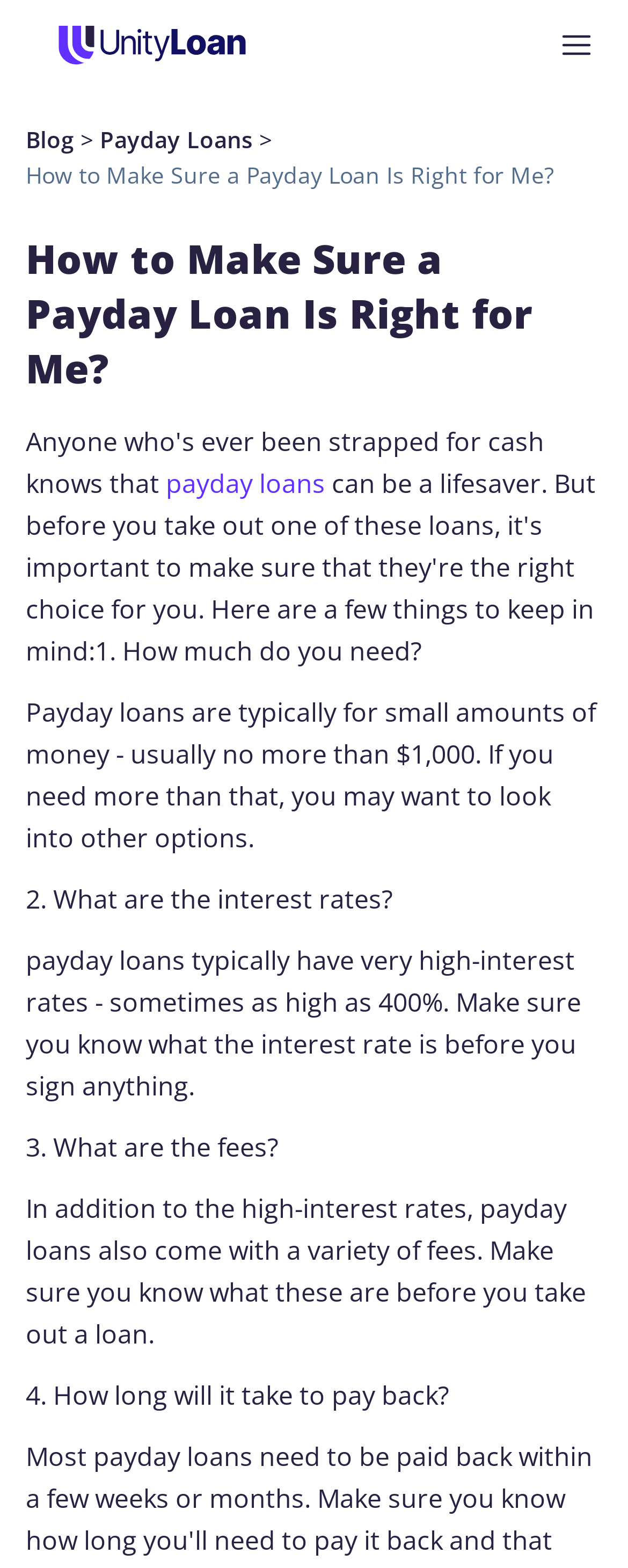Locate the UI element described by Payday Loans in the provided webpage screenshot. Return the bounding box coordinates in the format (top-left x, top-left y, bottom-right x, bottom-right y), ensuring all values are between 0 and 1.

[0.159, 0.079, 0.403, 0.099]